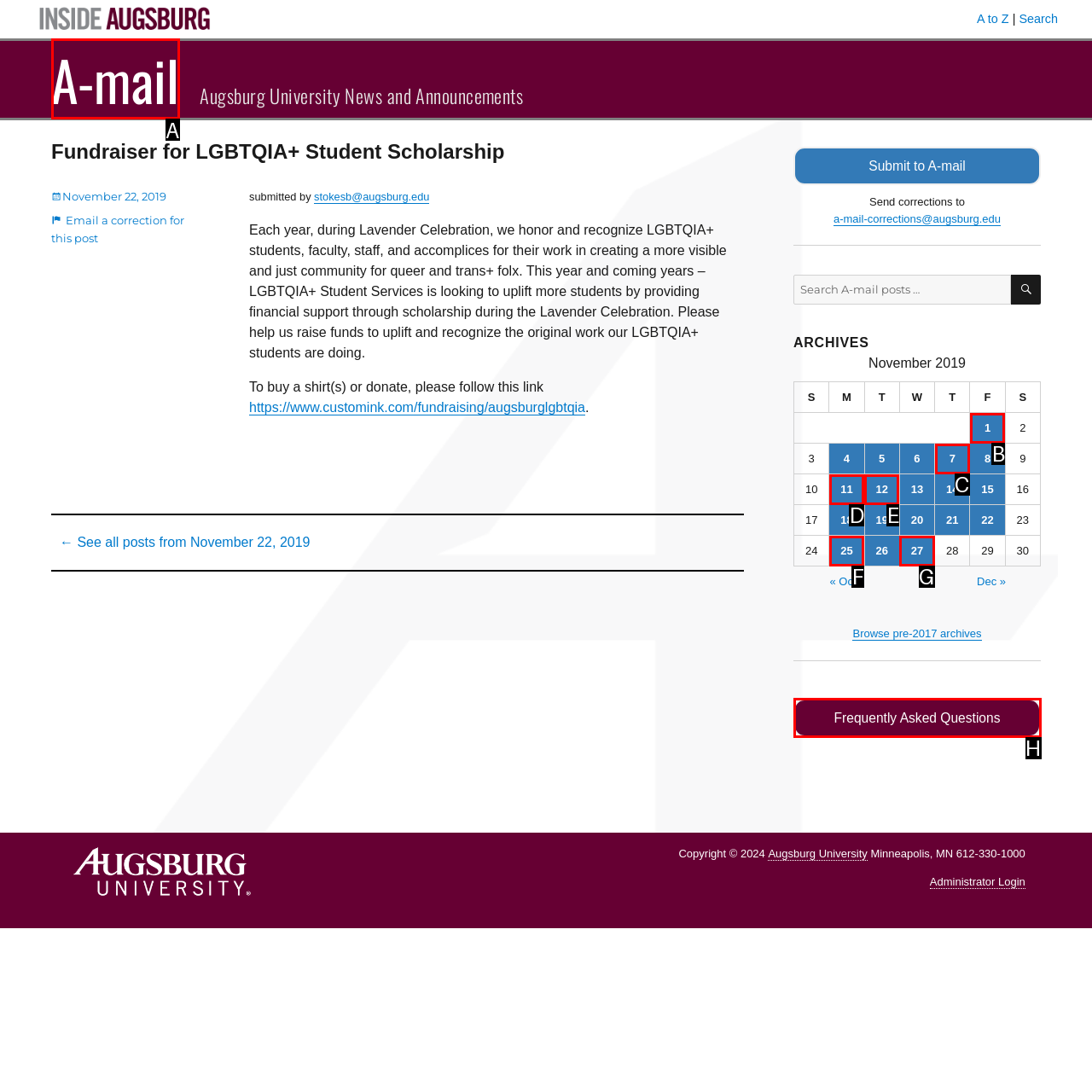Pick the HTML element that corresponds to the description: 1
Answer with the letter of the correct option from the given choices directly.

B